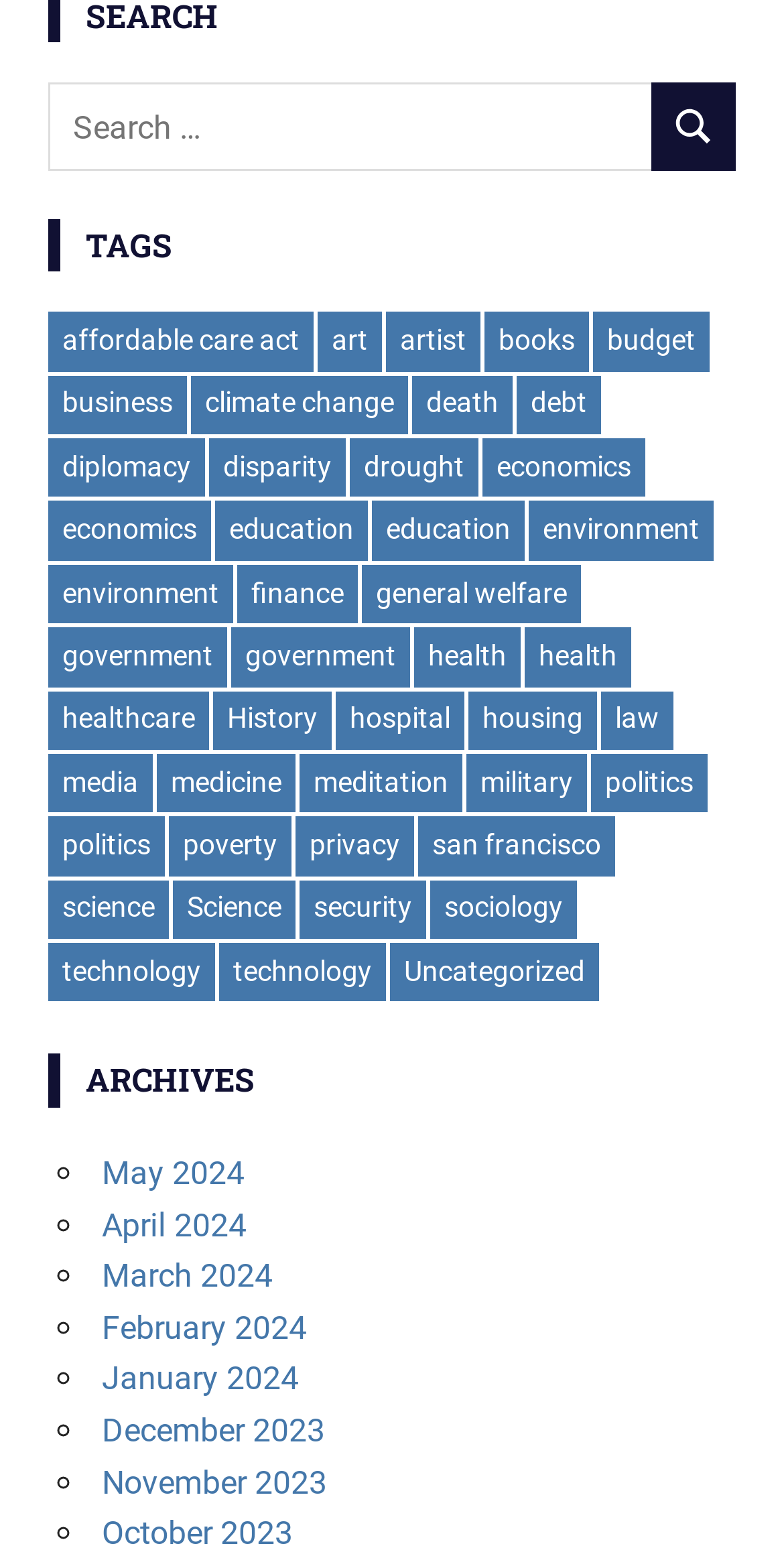Find the bounding box coordinates of the element to click in order to complete the given instruction: "Browse archives from May 2024."

[0.13, 0.745, 0.312, 0.77]